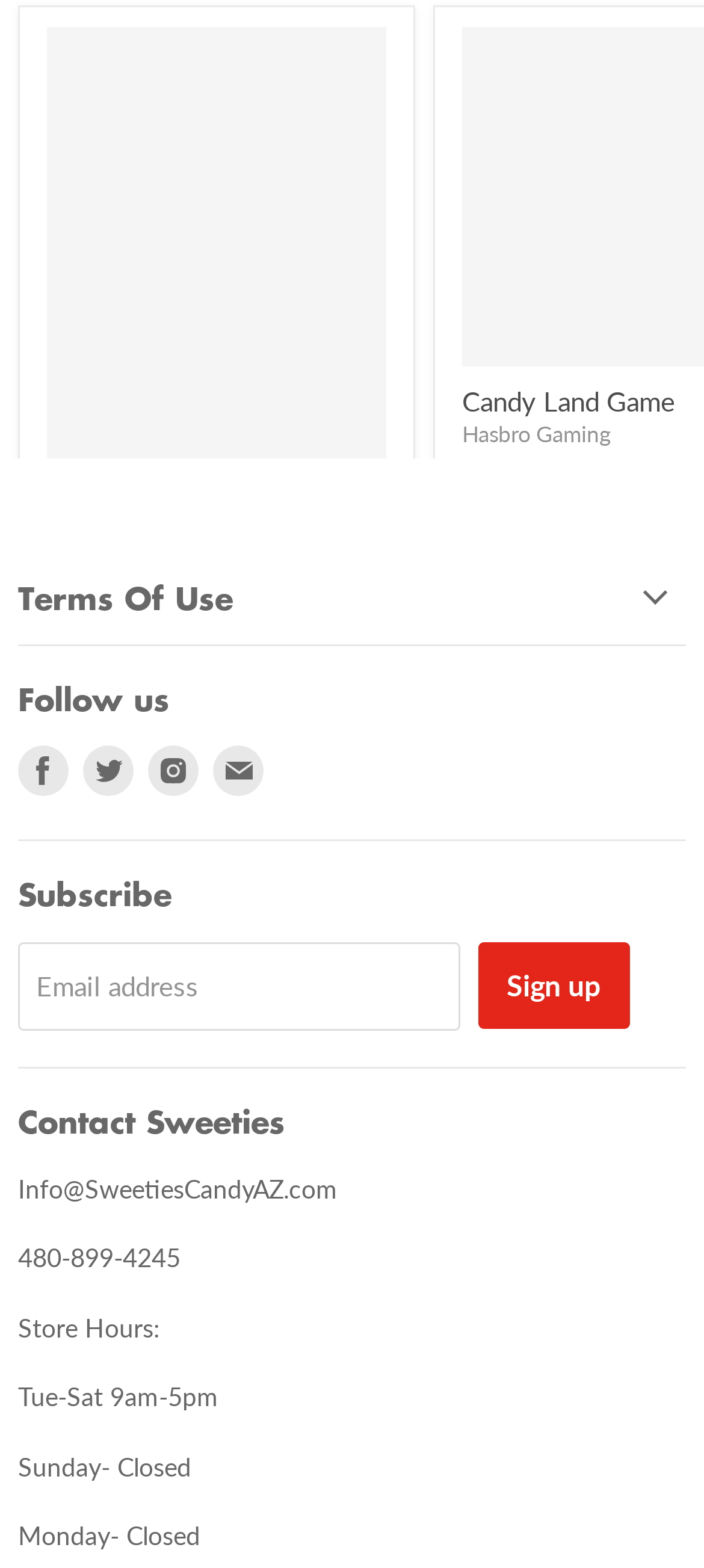What is the purpose of the 'Subscribe' section?
Please answer the question with a single word or phrase, referencing the image.

To subscribe to the website's newsletter